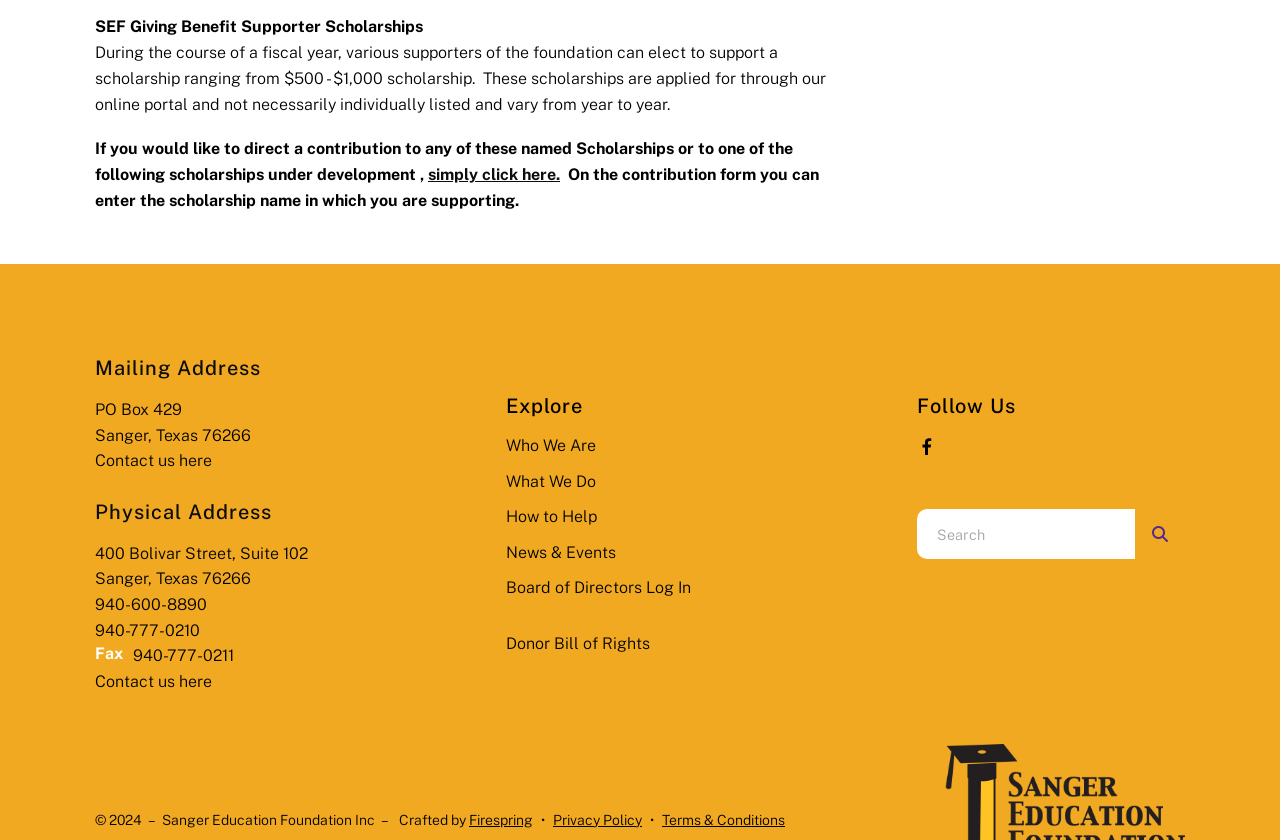Give the bounding box coordinates for the element described as: "Donor Bill of Rights".

[0.395, 0.755, 0.508, 0.778]